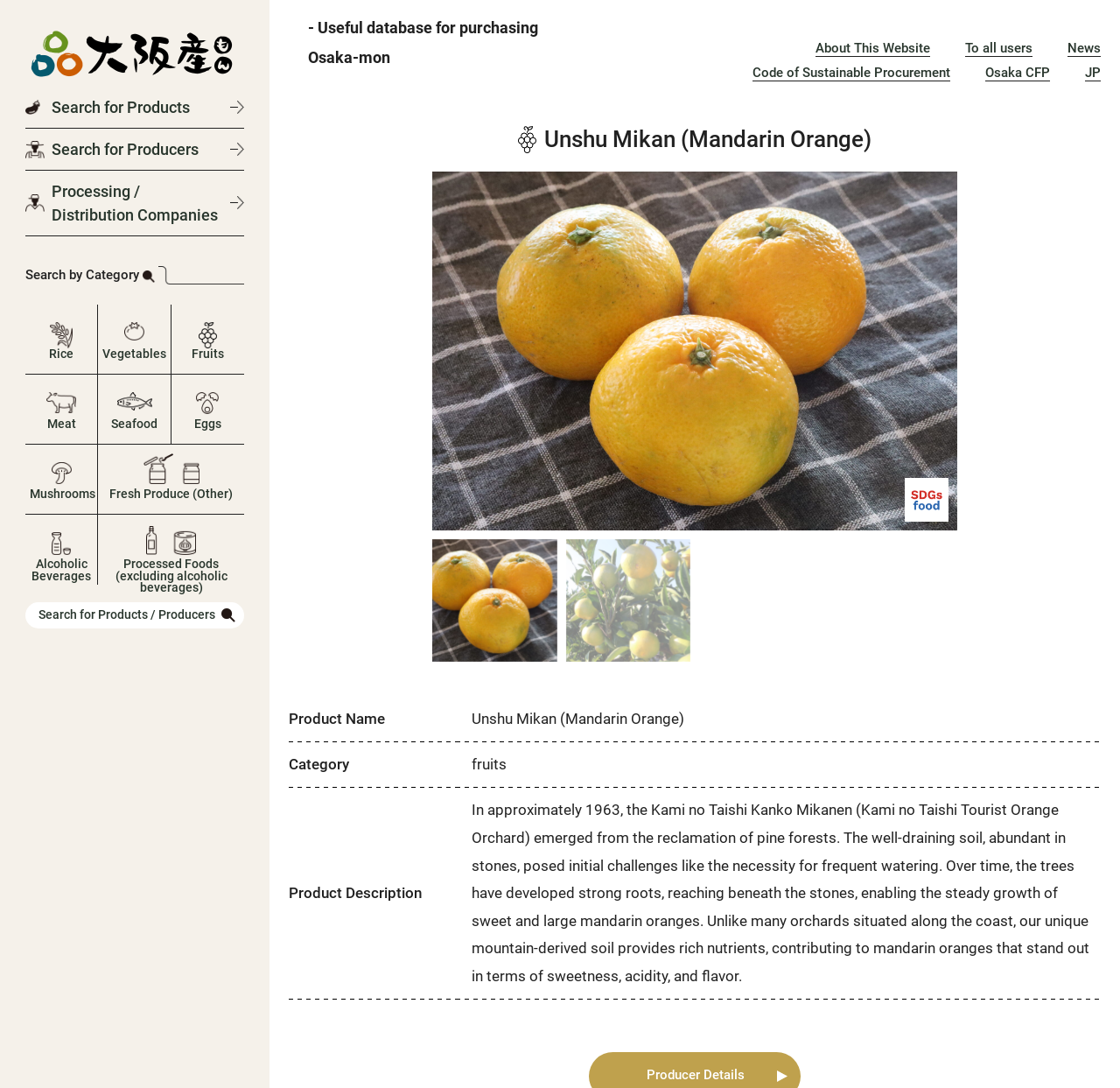Locate the bounding box coordinates of the clickable region necessary to complete the following instruction: "View Unshu Mikan product details". Provide the coordinates in the format of four float numbers between 0 and 1, i.e., [left, top, right, bottom].

[0.258, 0.64, 0.983, 0.919]